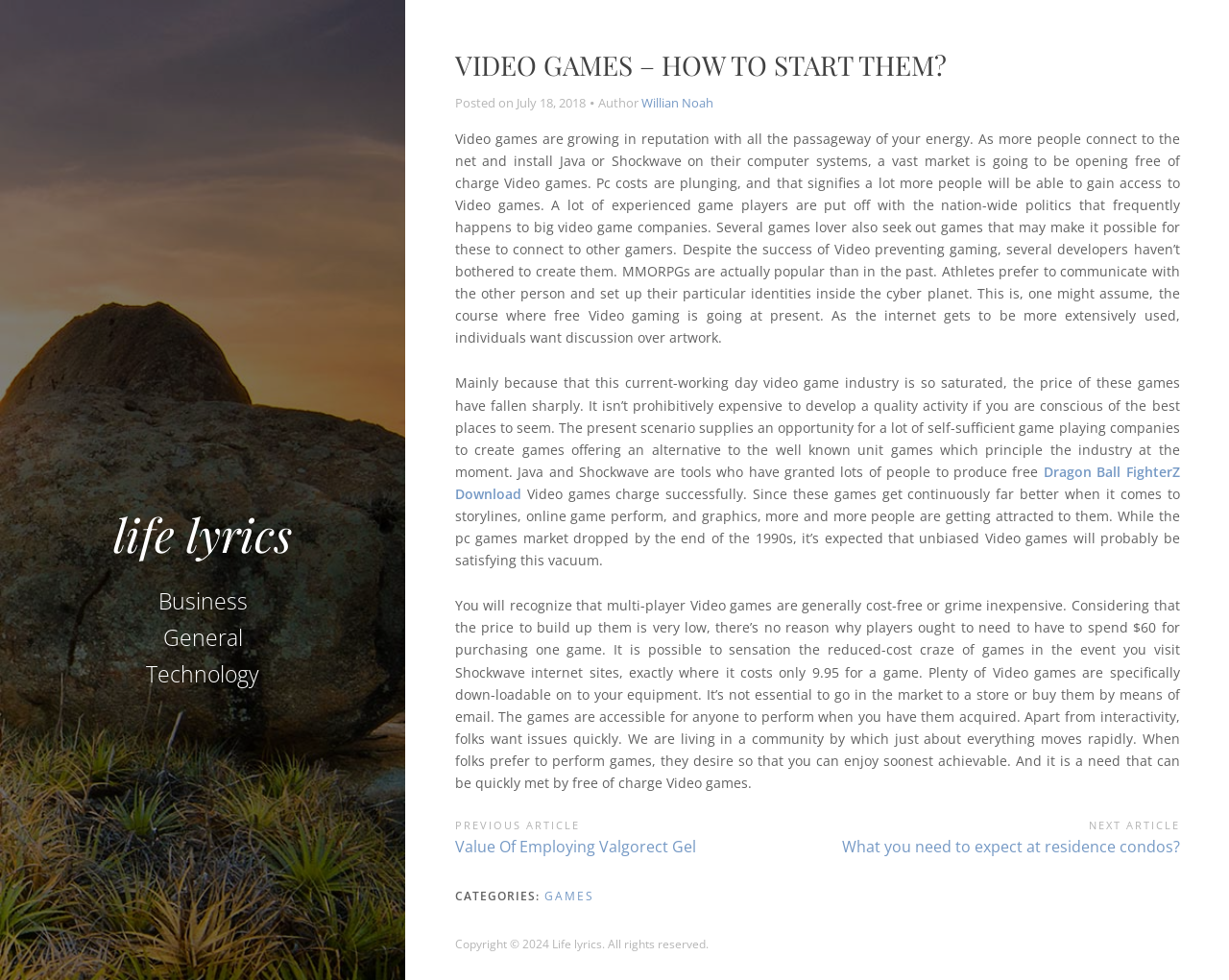Can you extract the primary headline text from the webpage?

VIDEO GAMES – HOW TO START THEM?